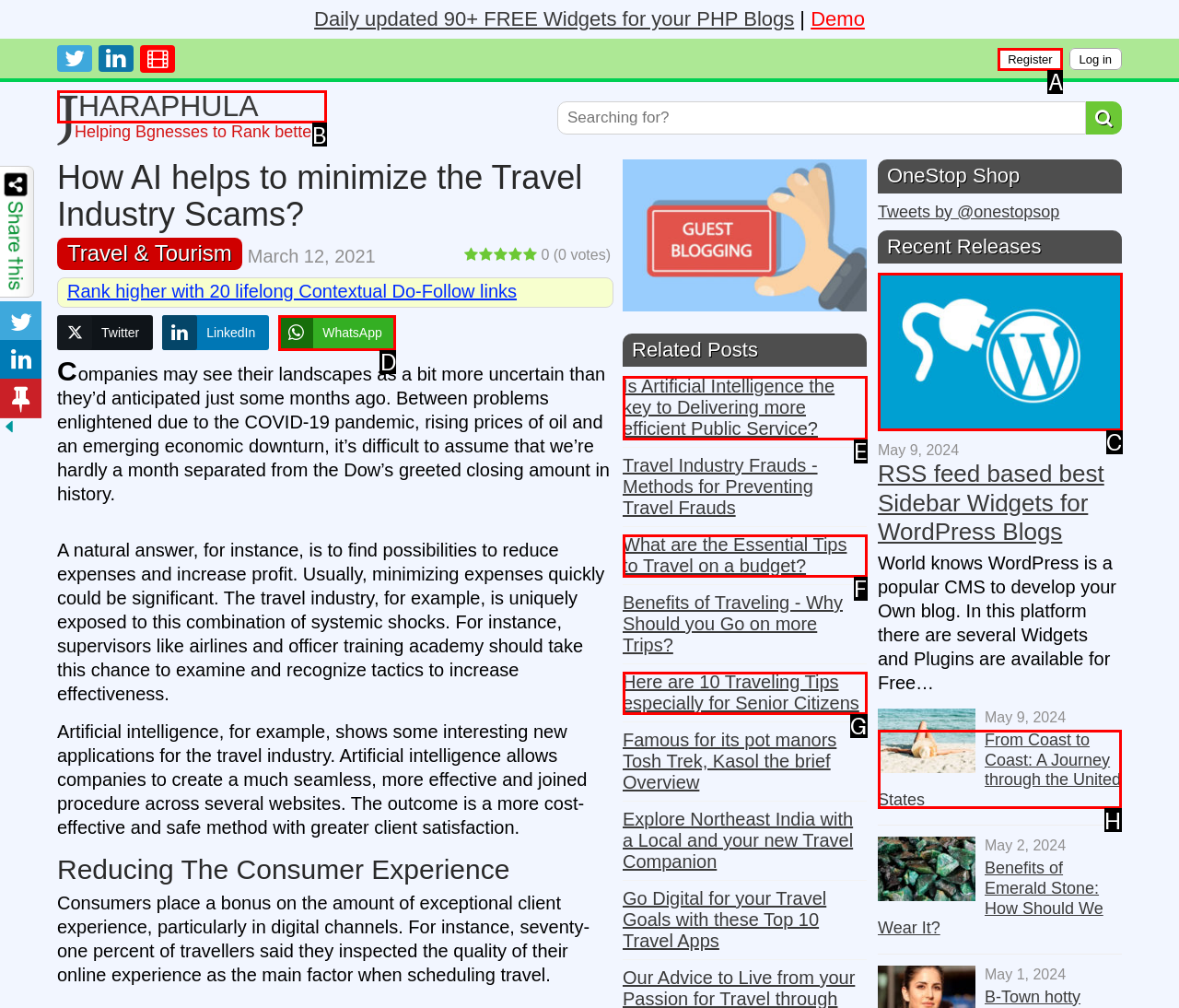Which HTML element among the options matches this description: Register? Answer with the letter representing your choice.

A